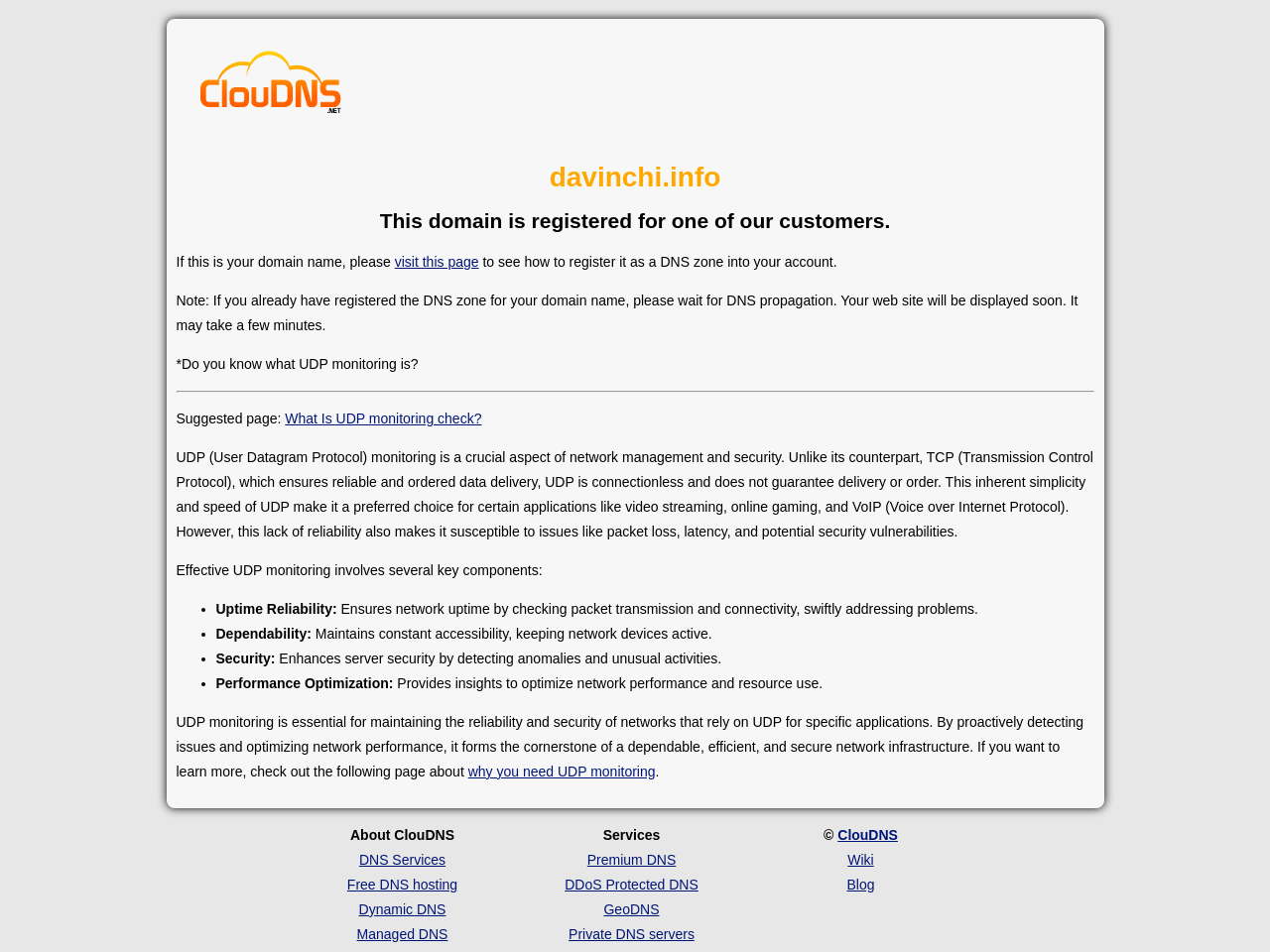What is the name of the company providing DNS services?
Provide a thorough and detailed answer to the question.

The answer can be found in the link element with the text 'Cloud DNS' and also in the footer section where it says 'About ClouDNS' and '© ClouDNS'.